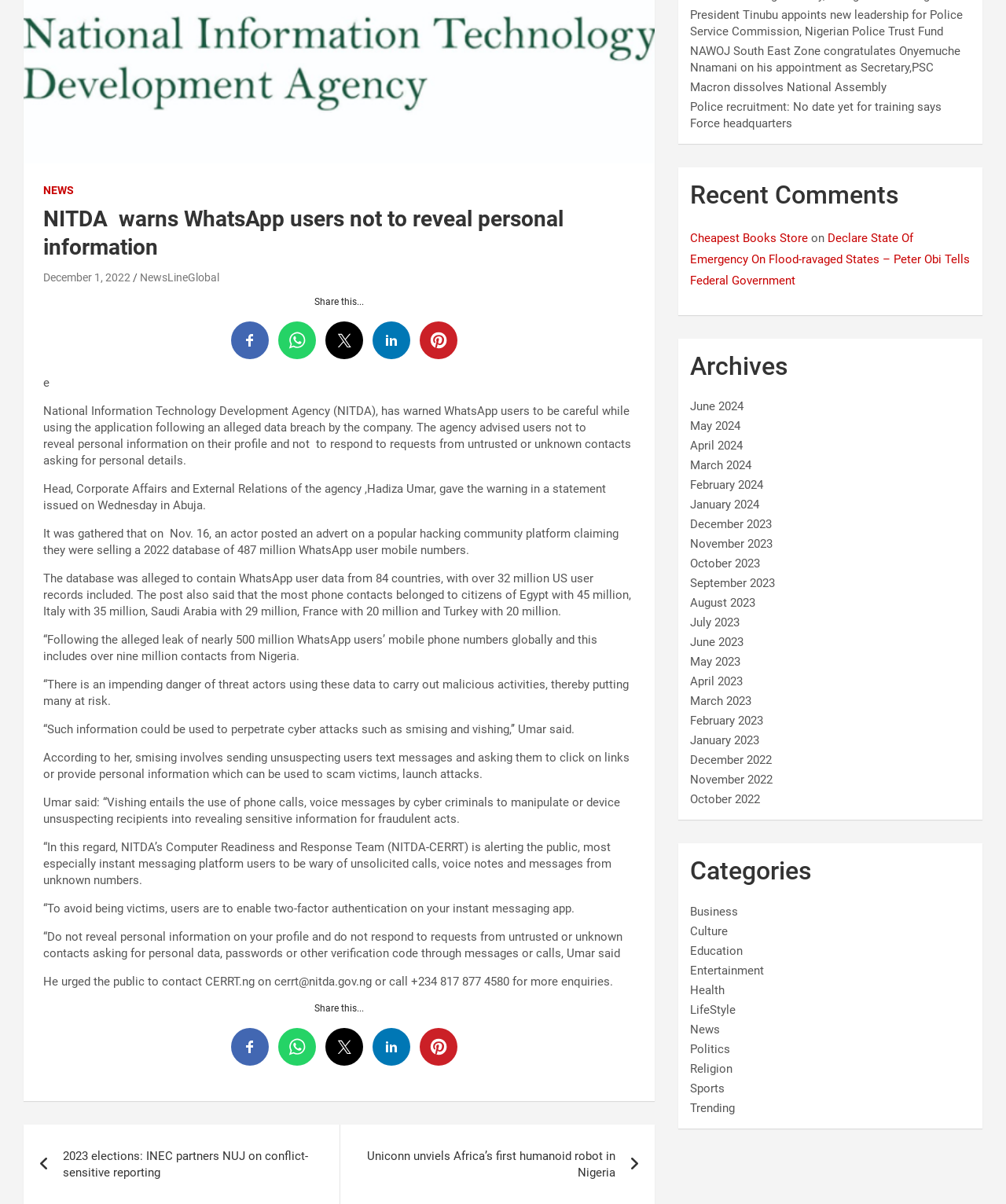Using the given element description, provide the bounding box coordinates (top-left x, top-left y, bottom-right x, bottom-right y) for the corresponding UI element in the screenshot: November 2022

[0.686, 0.642, 0.768, 0.653]